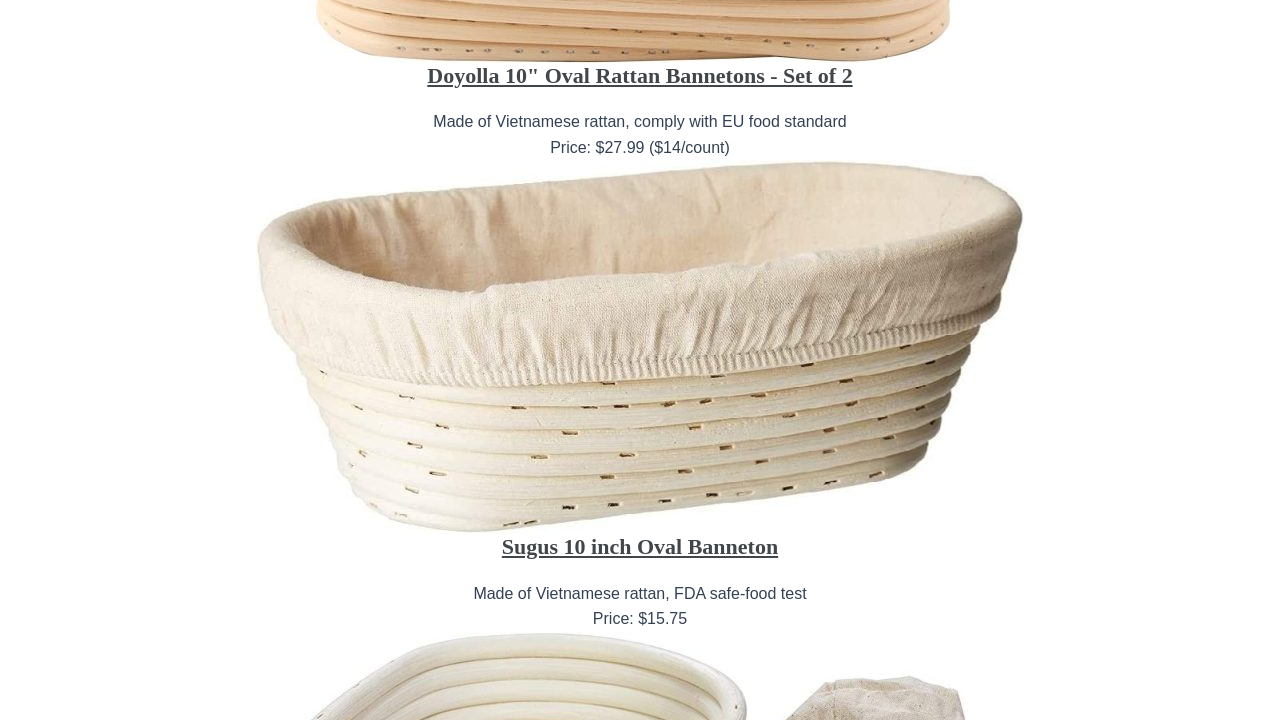What is the material of Sugus 10 inch Oval Banneton?
Look at the screenshot and give a one-word or phrase answer.

Vietnamese rattan